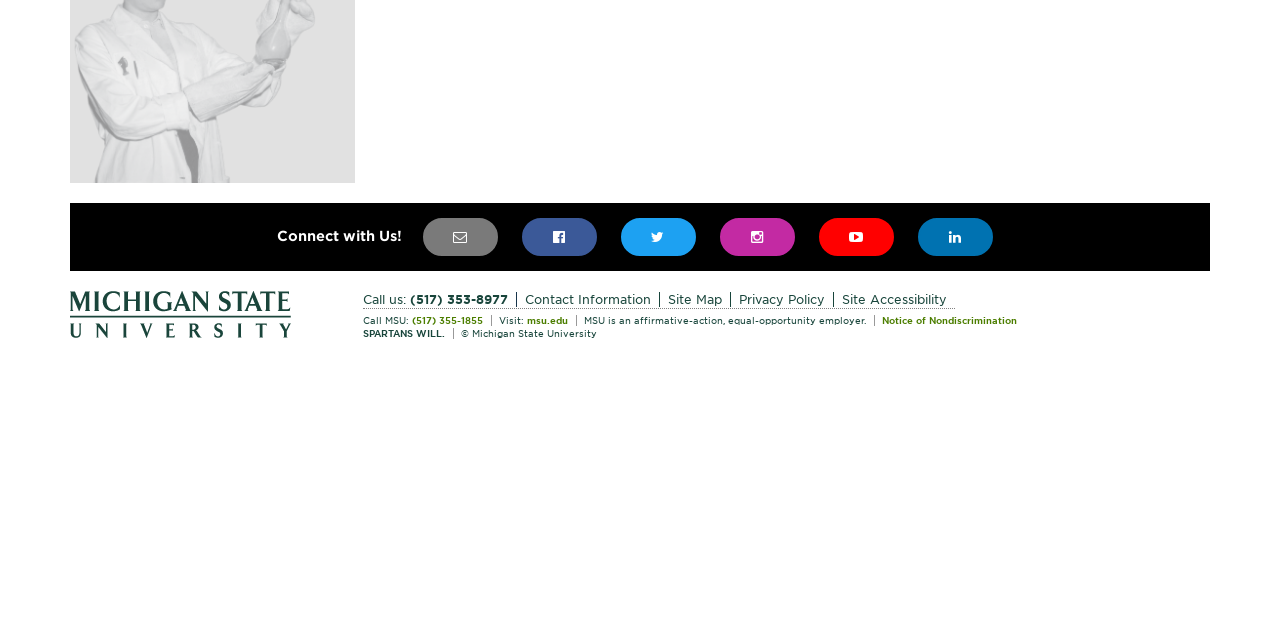Identify the bounding box of the HTML element described here: "SciFest on Youtube". Provide the coordinates as four float numbers between 0 and 1: [left, top, right, bottom].

[0.639, 0.341, 0.698, 0.4]